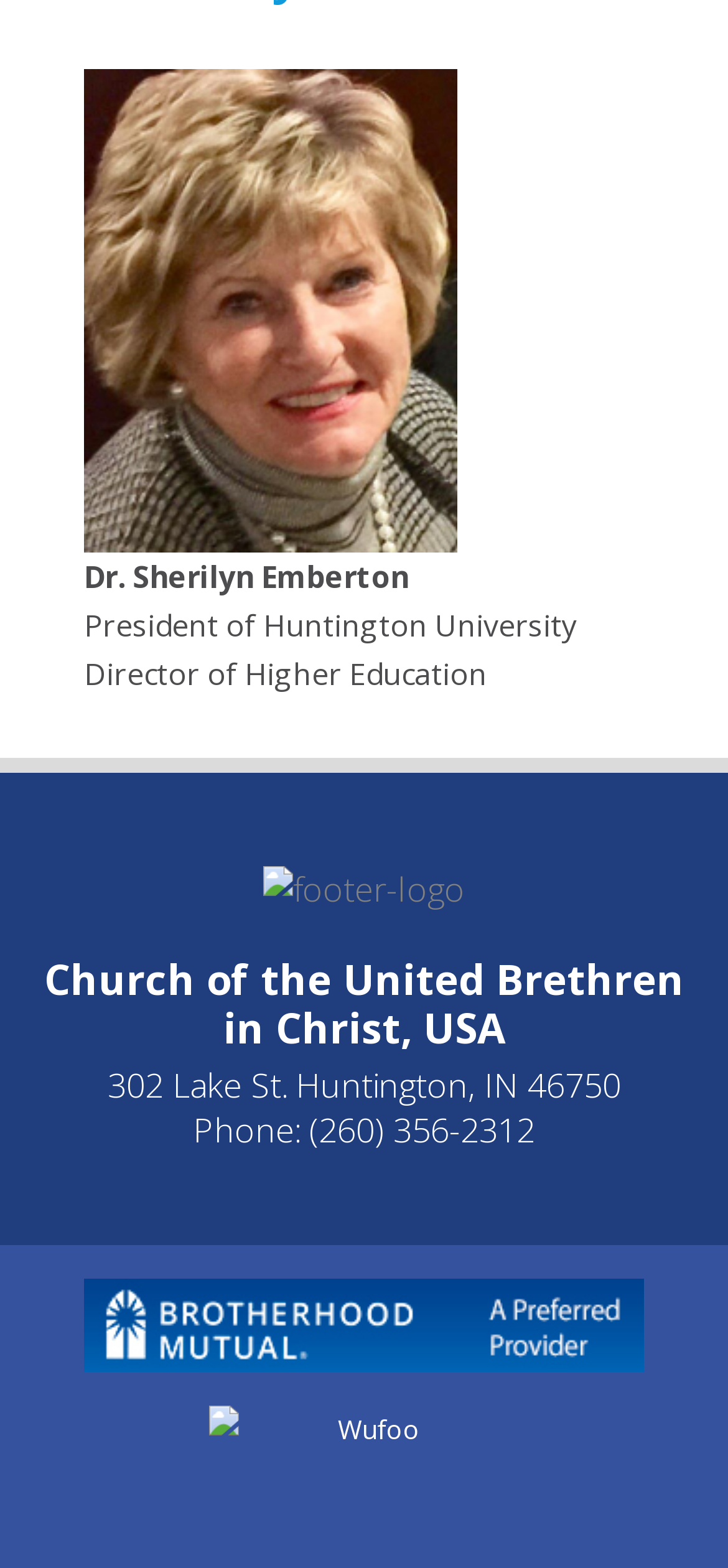Identify and provide the bounding box for the element described by: "alt="Wufoo"".

[0.038, 0.896, 0.962, 0.945]